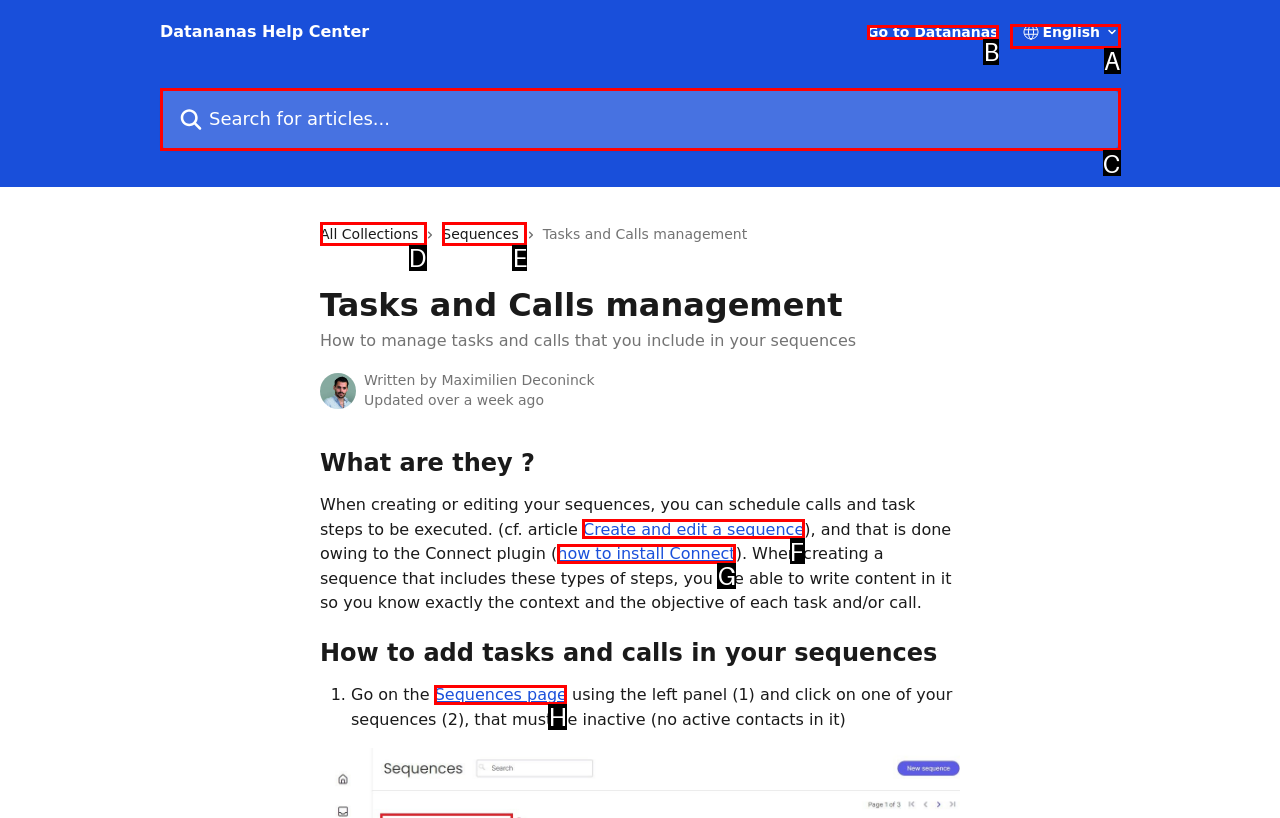From the options provided, determine which HTML element best fits the description: All Collections. Answer with the correct letter.

D